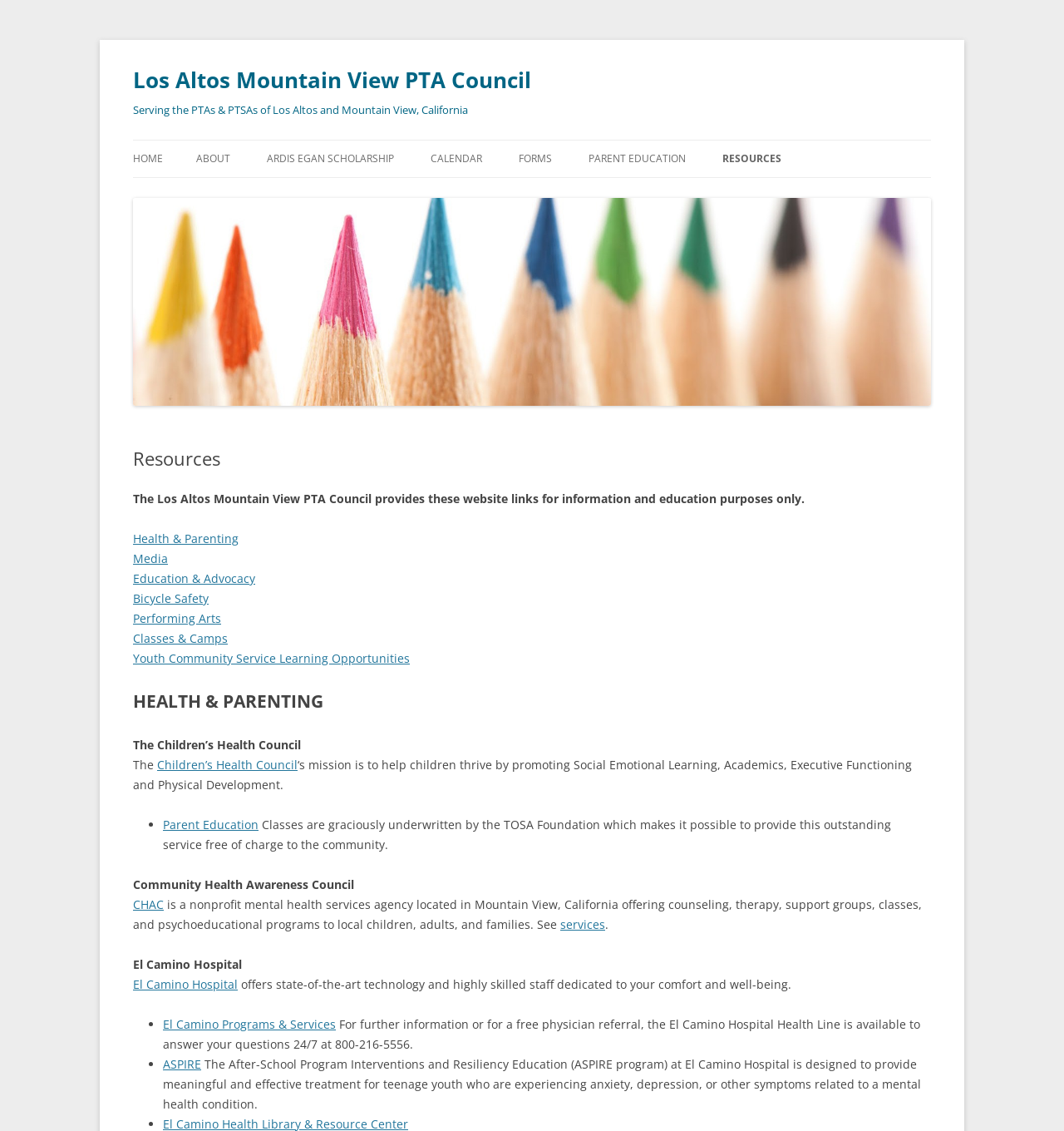Please provide a detailed answer to the question below based on the screenshot: 
How many categories are there under Health & Parenting resources?

I looked at the section under 'HEALTH & PARENTING' and found 5 categories: The Children's Health Council, Parent Education, Community Health Awareness Council, El Camino Hospital, and ASPIRE.